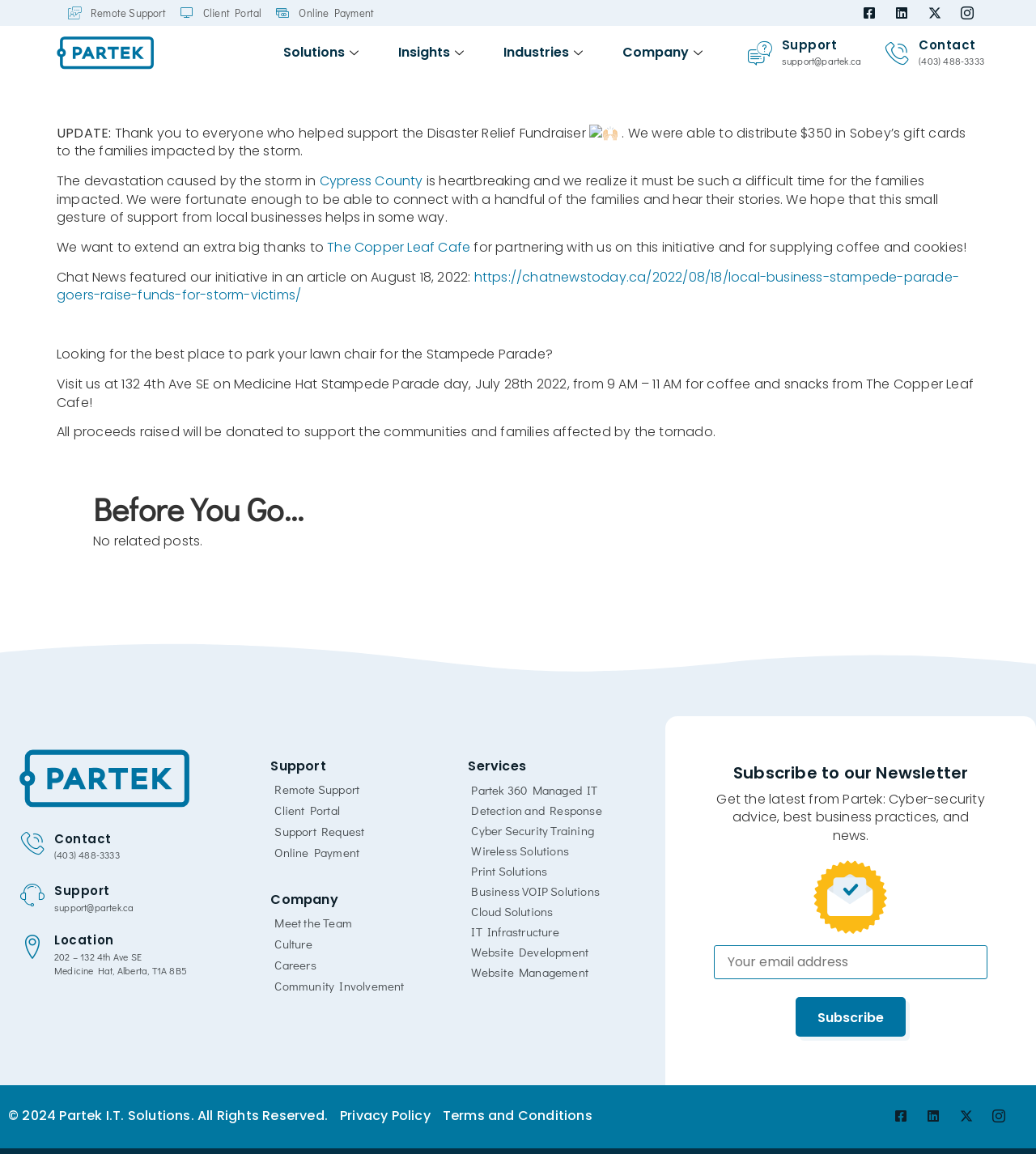What is the purpose of the 'Subscribe to our Newsletter' section?
From the image, respond with a single word or phrase.

Get latest news and advice